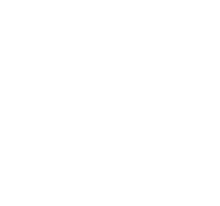Describe the scene depicted in the image with great detail.

The image serves as a thumbnail for an article titled "MAKING DO: INGENUITY IN TOUGH TIMES," showcasing creative solutions and resilience in challenging circumstances. Its visual appeal is intended to capture the attention of readers, highlighting themes of innovation and adaptability. Accompanying the article are additional insights on various events and exhibitions, including the national tour of "52 ACTIONS," which features a diverse array of works from Australian artists. The thumbnail symbolizes the essence of the article's theme and invites viewers to explore further.